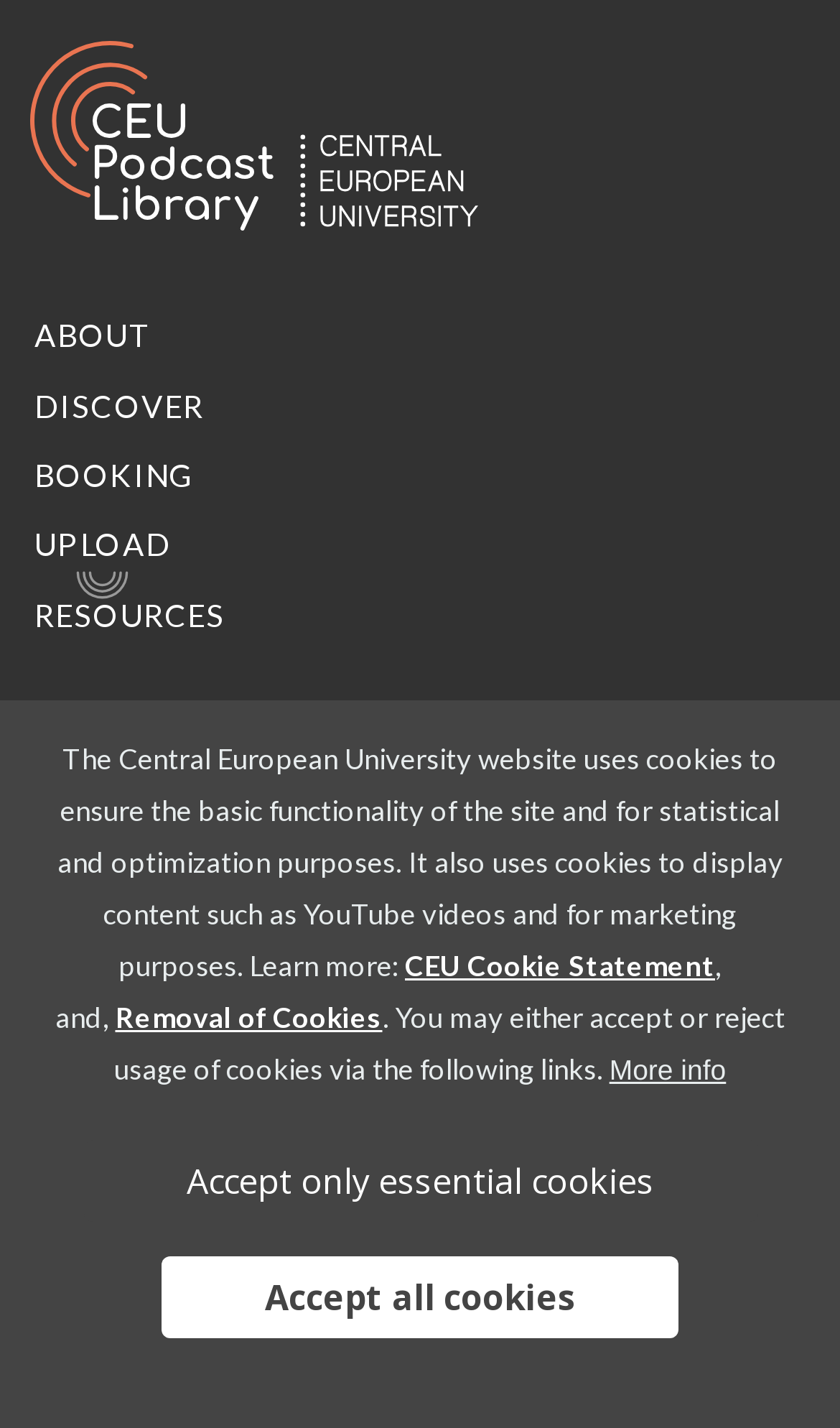Could you specify the bounding box coordinates for the clickable section to complete the following instruction: "go to ABOUT"?

[0.041, 0.222, 0.181, 0.248]